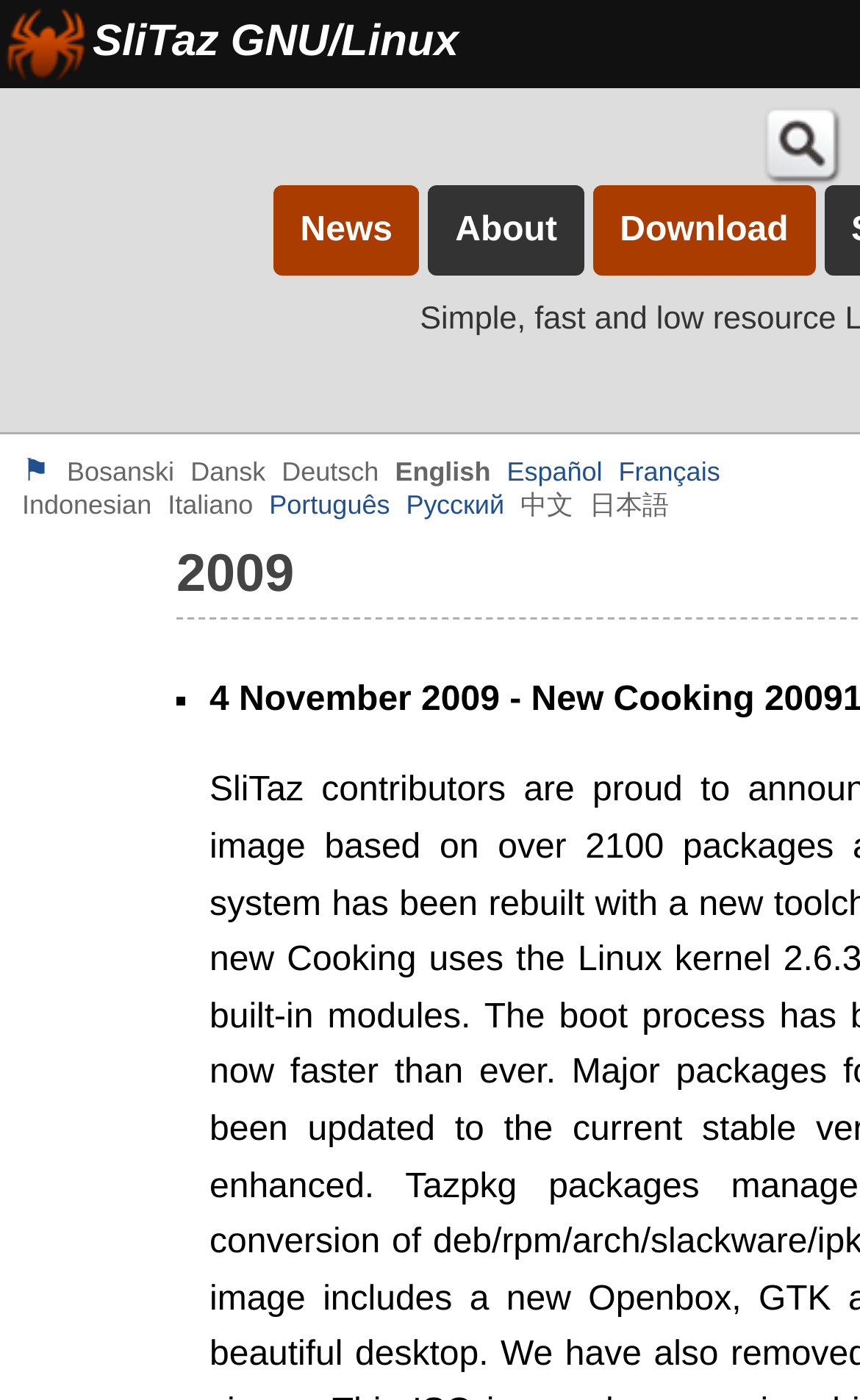How many languages are supported?
Look at the screenshot and respond with one word or a short phrase.

12